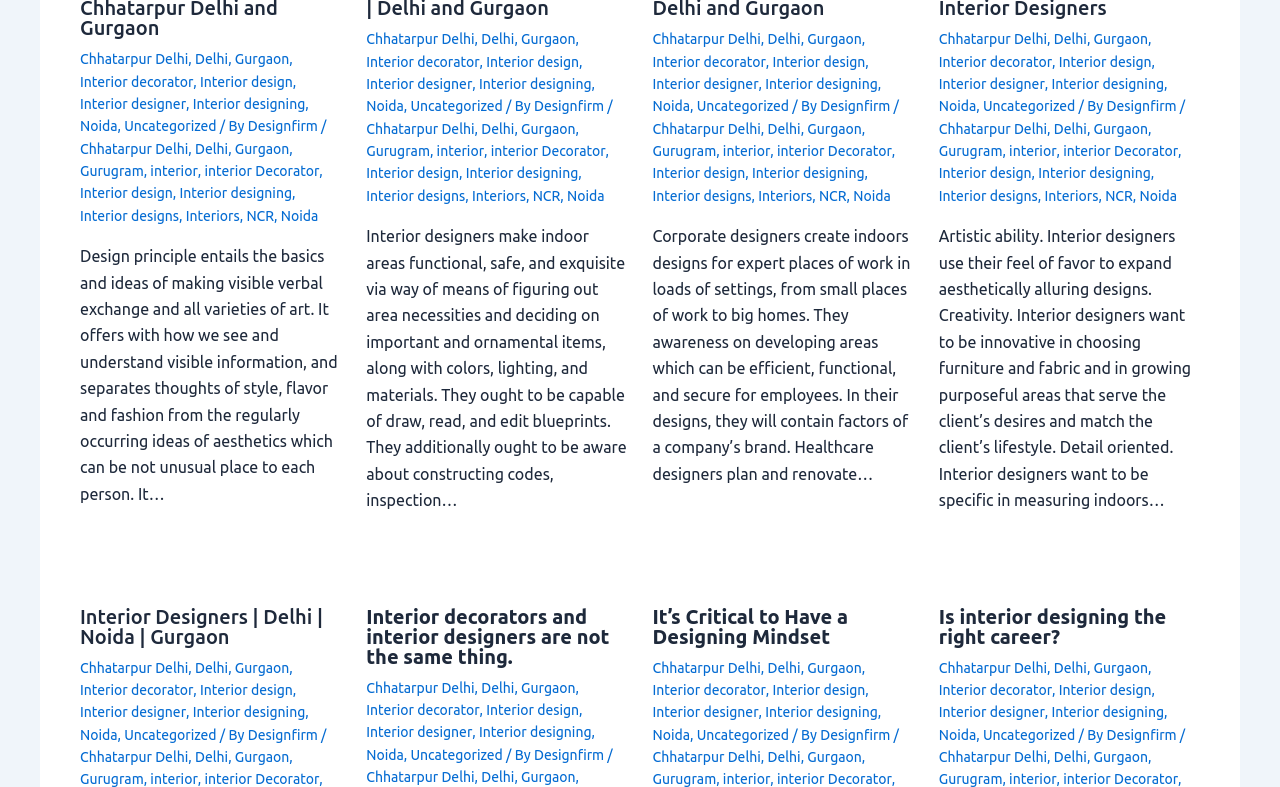Please identify the bounding box coordinates of the area that needs to be clicked to fulfill the following instruction: "Visit 'Interior design'."

[0.156, 0.093, 0.228, 0.114]